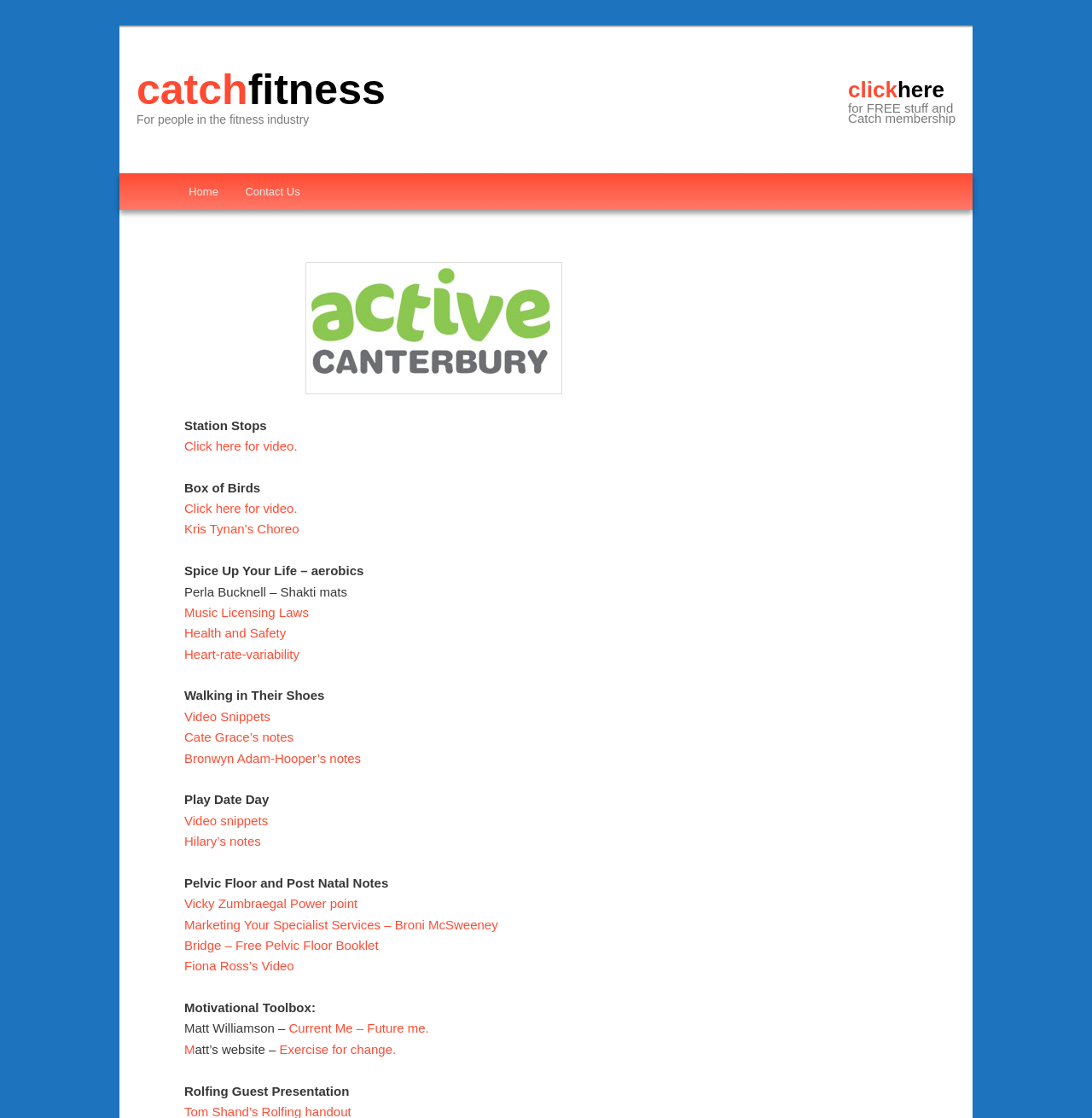Describe all visible elements and their arrangement on the webpage.

The webpage appears to be a collection of notes and resources from fitness workshops. At the top, there is a heading "catchfitness" followed by a link with the same text. Below this, there is a heading "For people in the fitness industry" and a link to "click here" with some accompanying text about getting free stuff and Catch membership.

To the left of this section, there is a main menu with links to "Home", "Contact Us", and other pages. Below the main menu, there is a list of links and text related to various fitness topics, including "Station Stops", "Box of Birds", "Kris Tynan's Choreo", and "Music Licensing Laws". These links and text are arranged in a vertical column, with each item stacked below the previous one.

Some of the links have accompanying text or descriptions, such as "Click here for video" or "Spice Up Your Life – aerobics". There is also an image embedded in one of the links. The list of links and text continues down the page, covering a range of topics related to fitness, health, and safety.

At the bottom of the page, there is a section with a heading "Complementary" that appears to be a separate section or module.